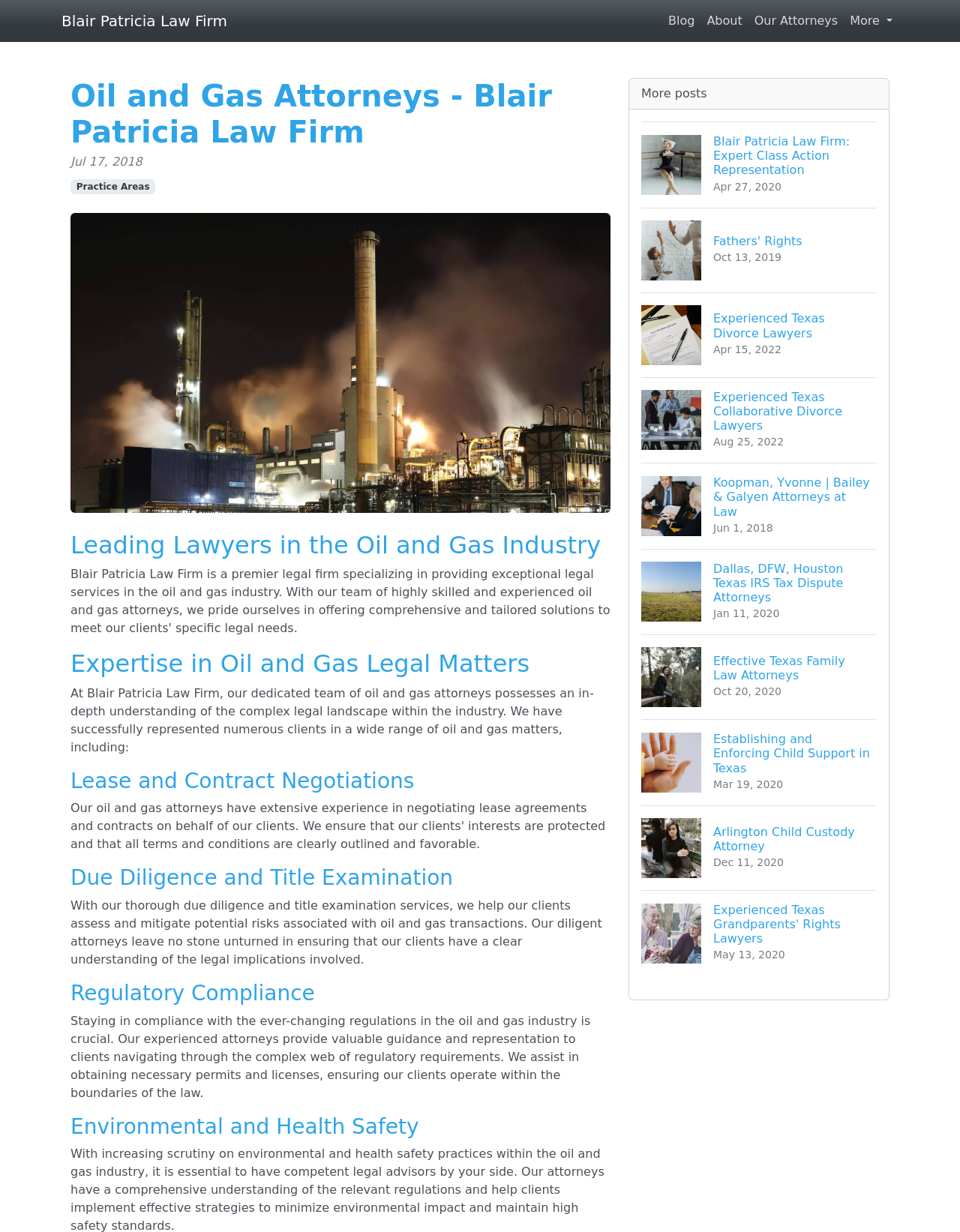What is the first practice area mentioned?
Kindly answer the question with as much detail as you can.

I scrolled down the webpage and found the section 'Expertise in Oil and Gas Legal Matters', where it lists several practice areas. The first one mentioned is 'Lease and Contract Negotiations'.